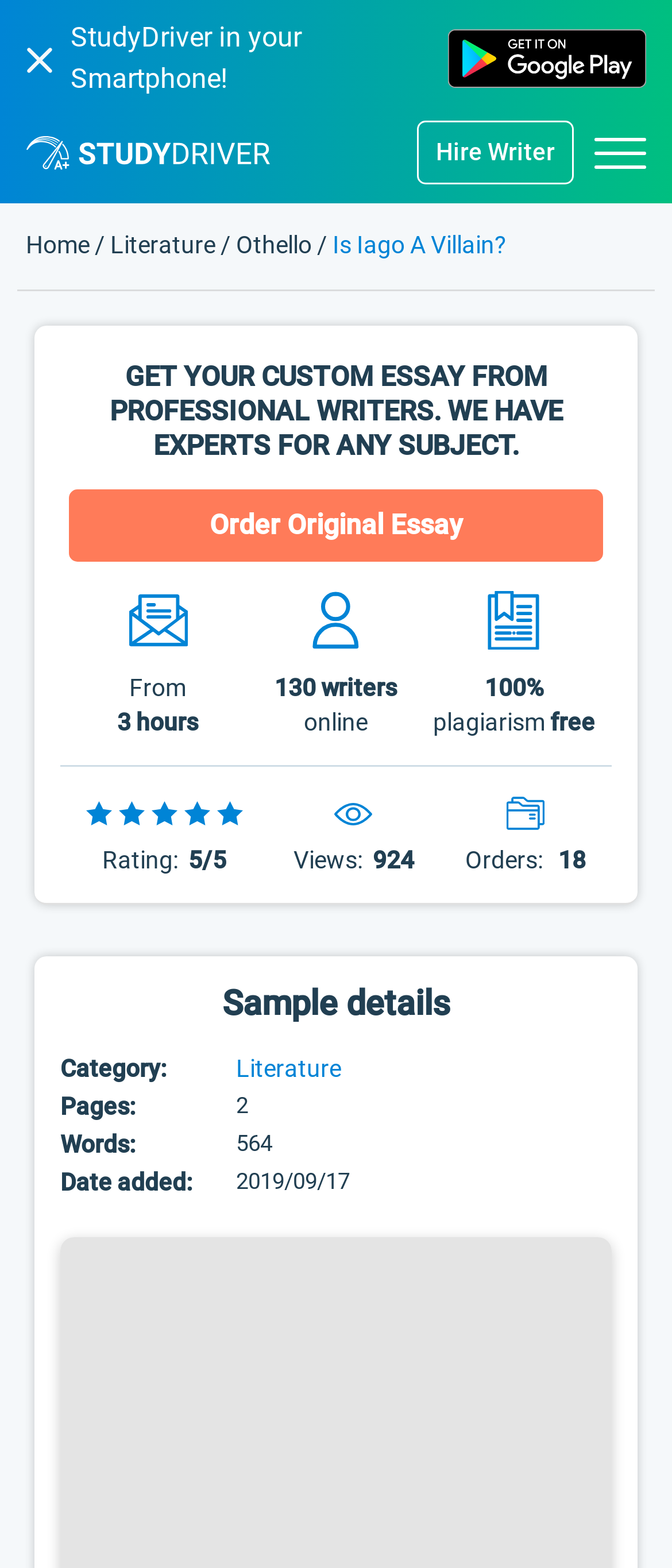Elaborate on the information and visuals displayed on the webpage.

The webpage is about an essay example on the topic "Is Iago a Villain?" in the play Othello. At the top left corner, there is a small image and a text "StudyDriver in your Smartphone!" followed by a link to an app. On the top right corner, there is a link to "StudyDriver.com" with a small image, and a "Hire Writer" button.

Below the top section, there is a navigation menu with links to "Home", "Literature", and "Othello". The main content of the page is an essay with a title "Is Iago A Villain?" and a description "GET YOUR CUSTOM ESSAY FROM PROFESSIONAL WRITERS. WE HAVE EXPERTS FOR ANY SUBJECT." There is a call-to-action button "Order Original Essay" and some information about the essay, including the price, writers available, and a guarantee of no plagiarism.

On the right side of the page, there is a section with ratings and views, showing a 5-star rating and 924 views. Below this section, there is a table with sample details, including category, pages, words, and date added. The table has four rows, each with two columns.